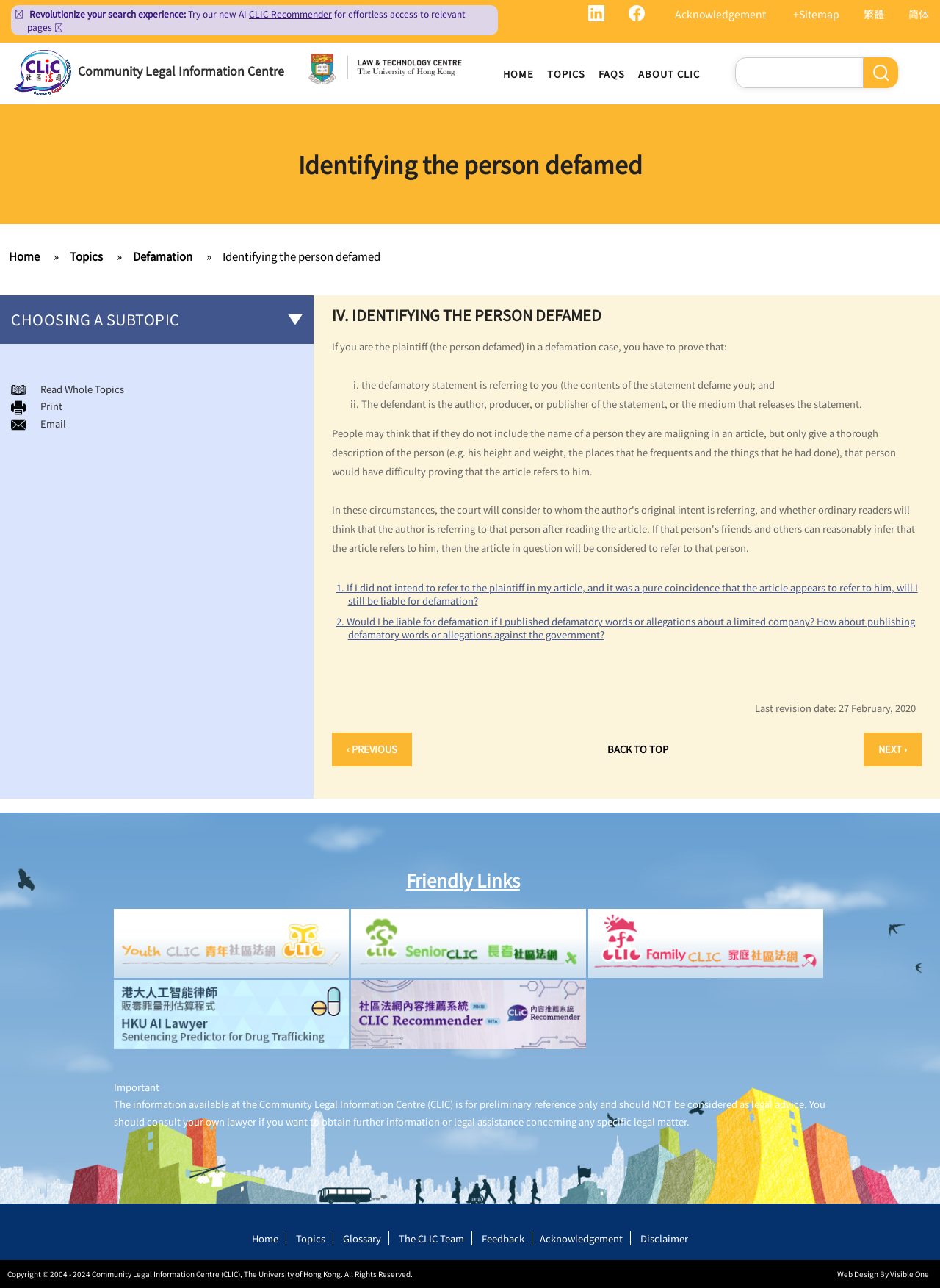What is the date of the last revision of the webpage?
Please give a detailed and elaborate explanation in response to the question.

I found the answer by looking at the bottom of the webpage, where it says 'Last revision date: 27 February, 2020'.